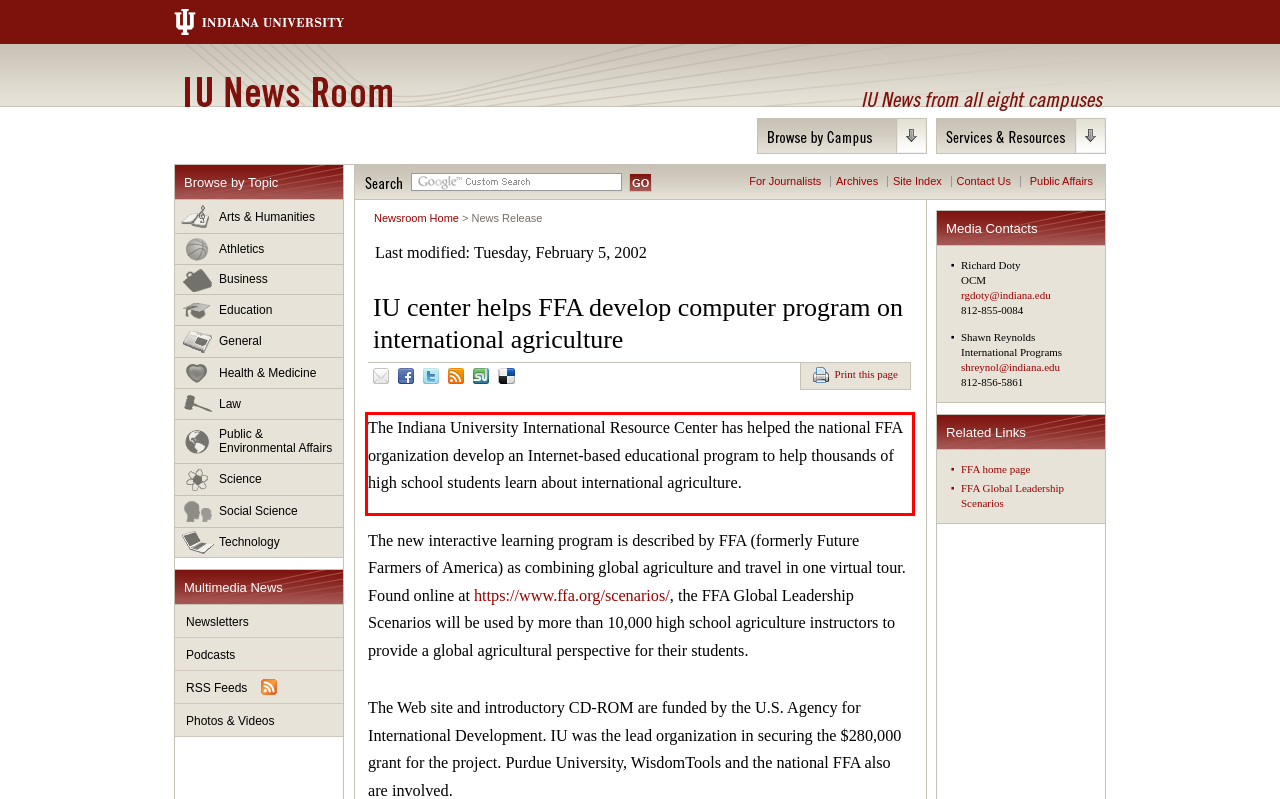Identify the text inside the red bounding box in the provided webpage screenshot and transcribe it.

The Indiana University International Resource Center has helped the national FFA organization develop an Internet-based educational program to help thousands of high school students learn about international agriculture.